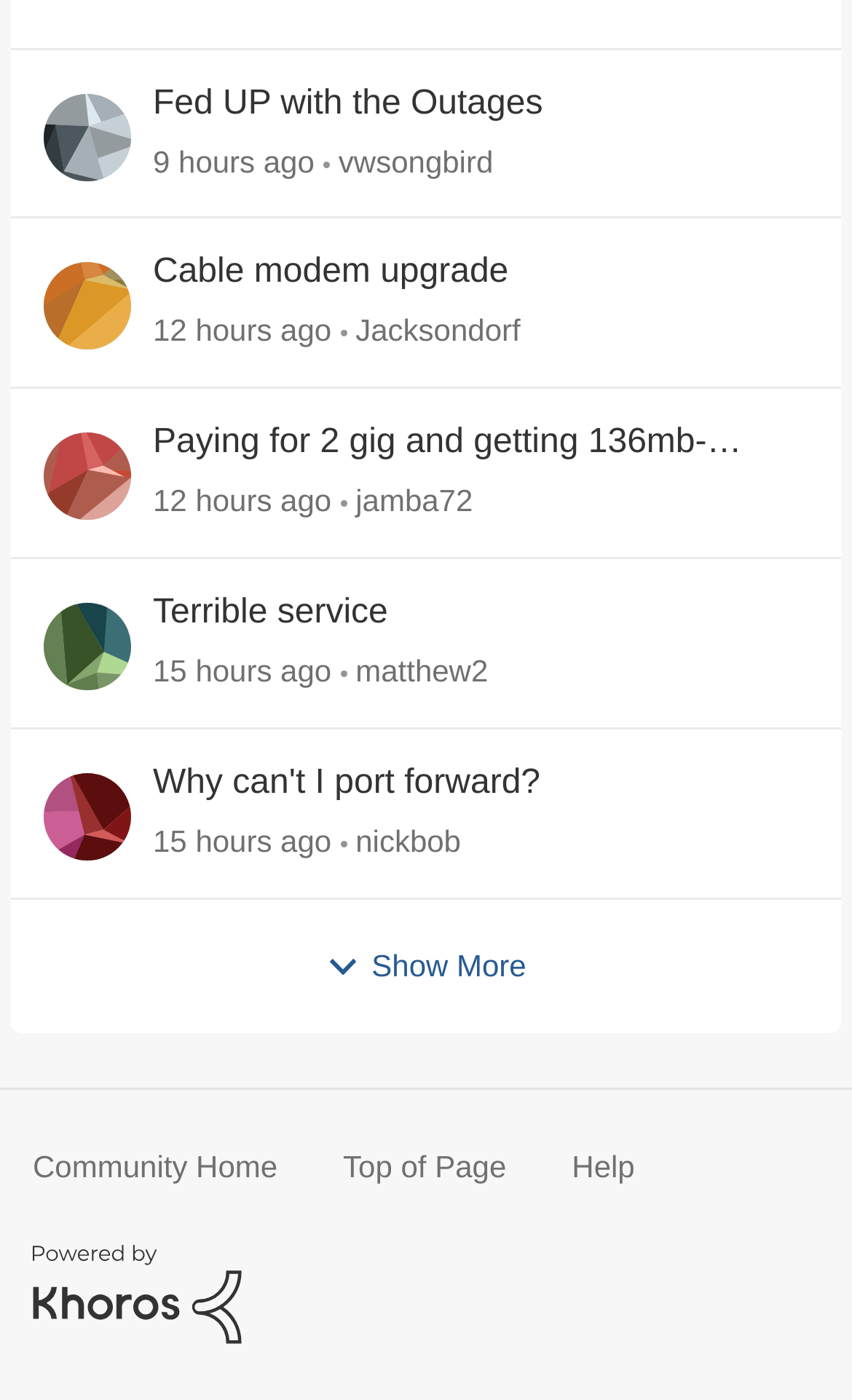Please specify the bounding box coordinates for the clickable region that will help you carry out the instruction: "Show more posts".

[0.382, 0.673, 0.618, 0.706]